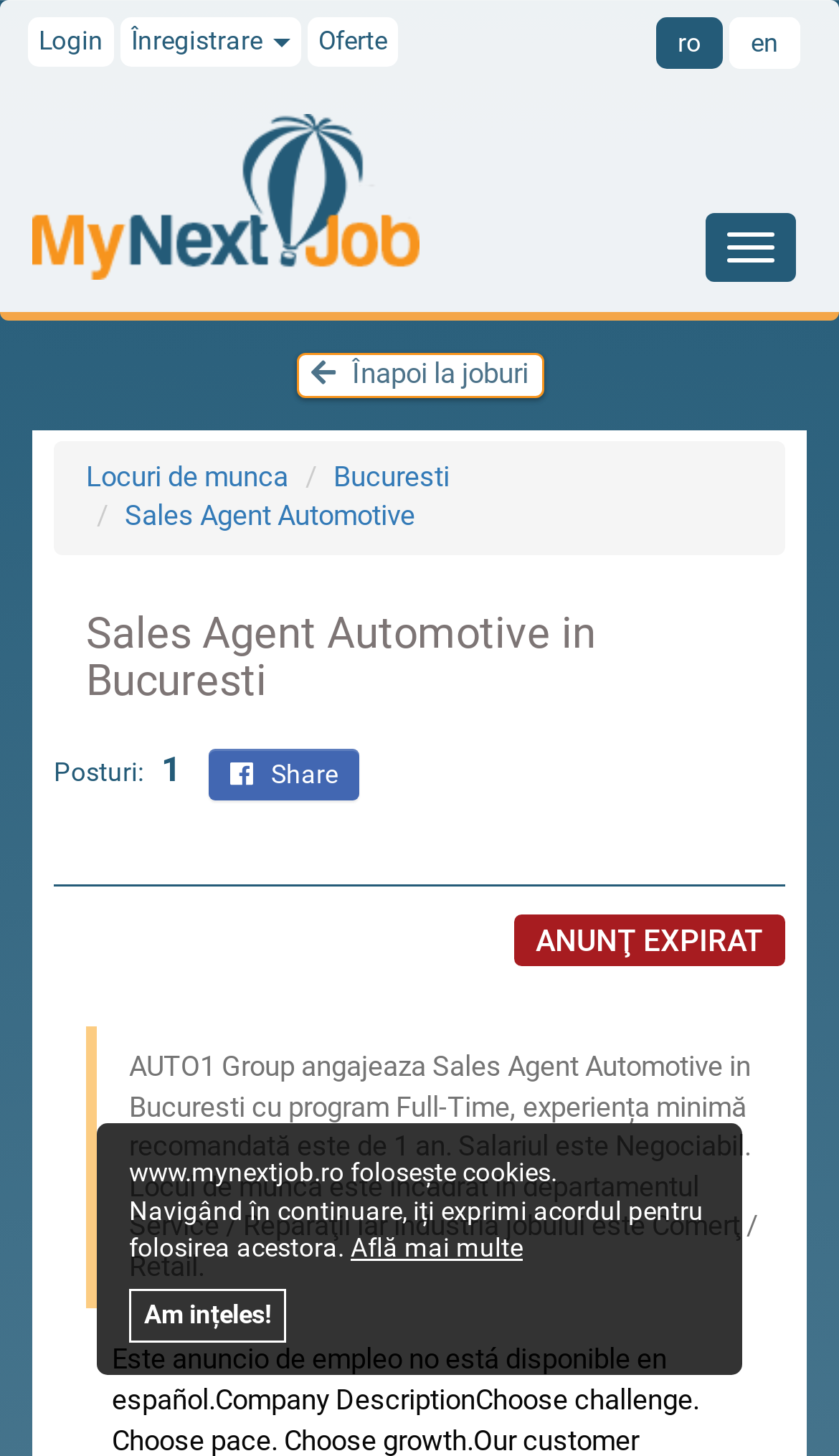What is the department of the job?
Please provide a comprehensive answer to the question based on the webpage screenshot.

The department of the job can be found in the job description text 'AUTO1 Group angajeaza Sales Agent Automotive in Bucuresti cu program Full-Time, experiența minimă recomandată este de 1 an. Salariul este Negociabil. Locul de munca este incadrat in departamentul Service / Reparaţii...'.